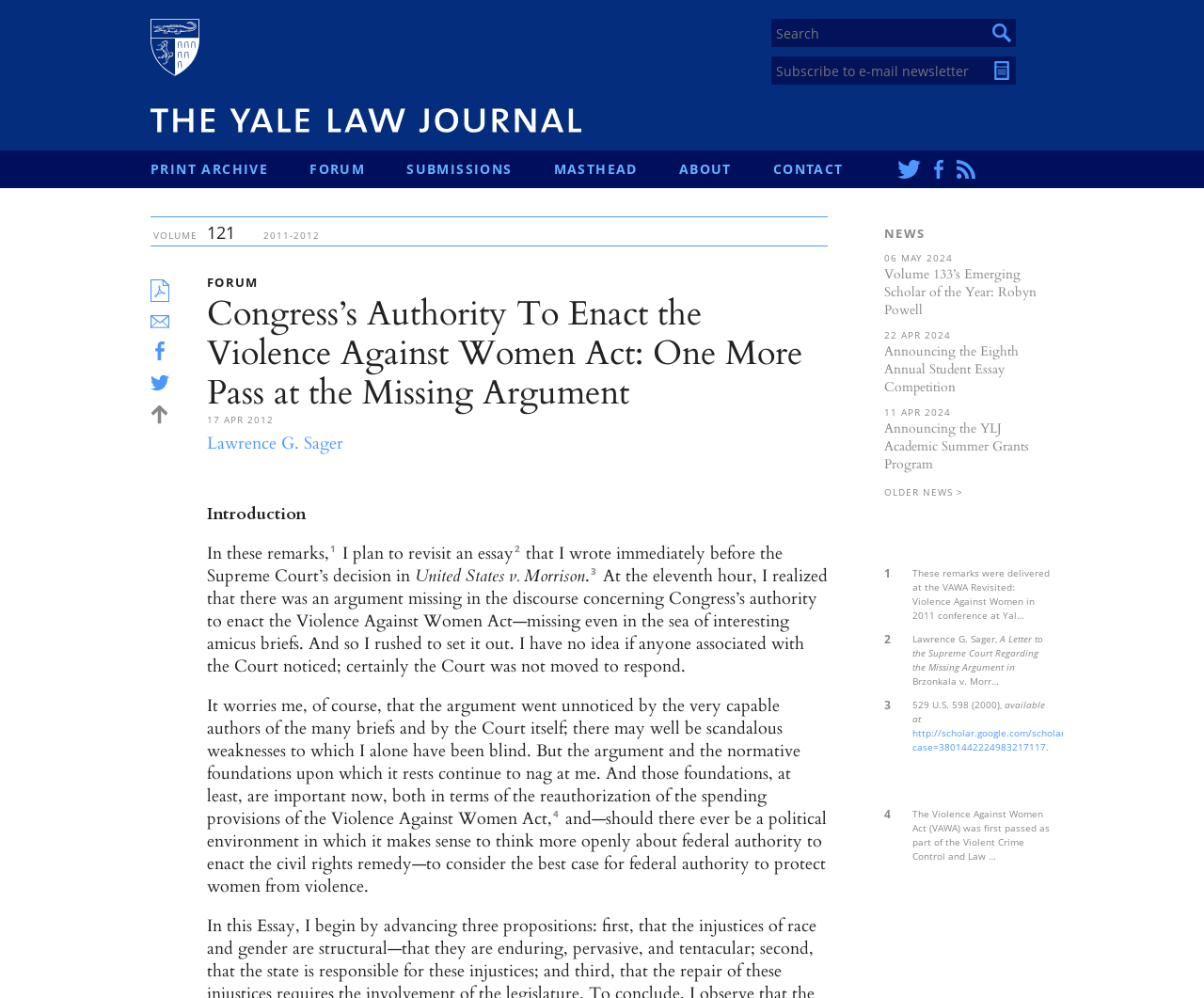Specify the bounding box coordinates of the element's region that should be clicked to achieve the following instruction: "Go to the Yale Law Journal homepage". The bounding box coordinates consist of four float numbers between 0 and 1, in the format [left, top, right, bottom].

[0.125, 0.108, 0.483, 0.133]